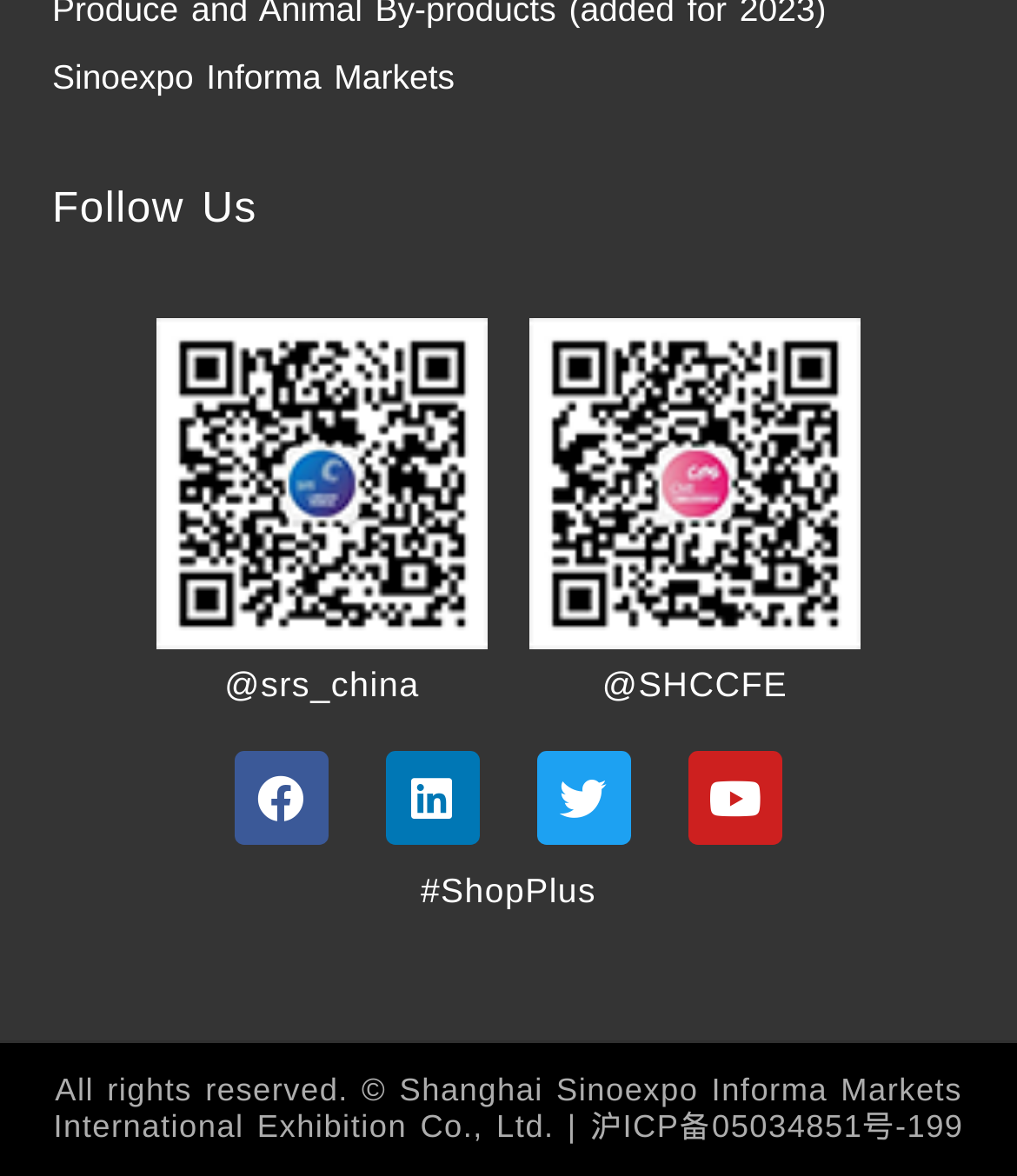Can you find the bounding box coordinates for the UI element given this description: "Facebook"? Provide the coordinates as four float numbers between 0 and 1: [left, top, right, bottom].

[0.231, 0.638, 0.323, 0.717]